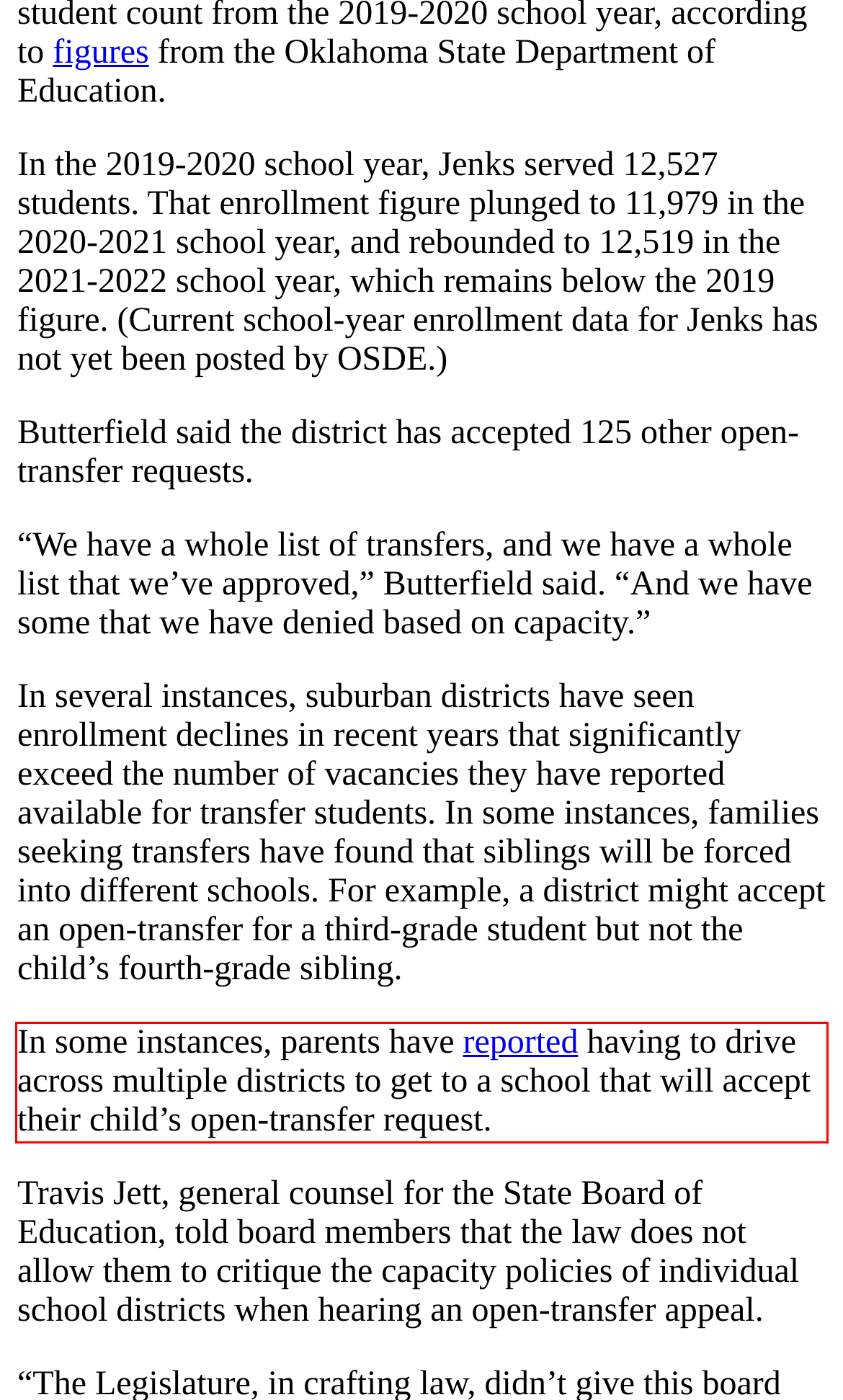Perform OCR on the text inside the red-bordered box in the provided screenshot and output the content.

In some instances, parents have reported having to drive across multiple districts to get to a school that will accept their child’s open-transfer request.